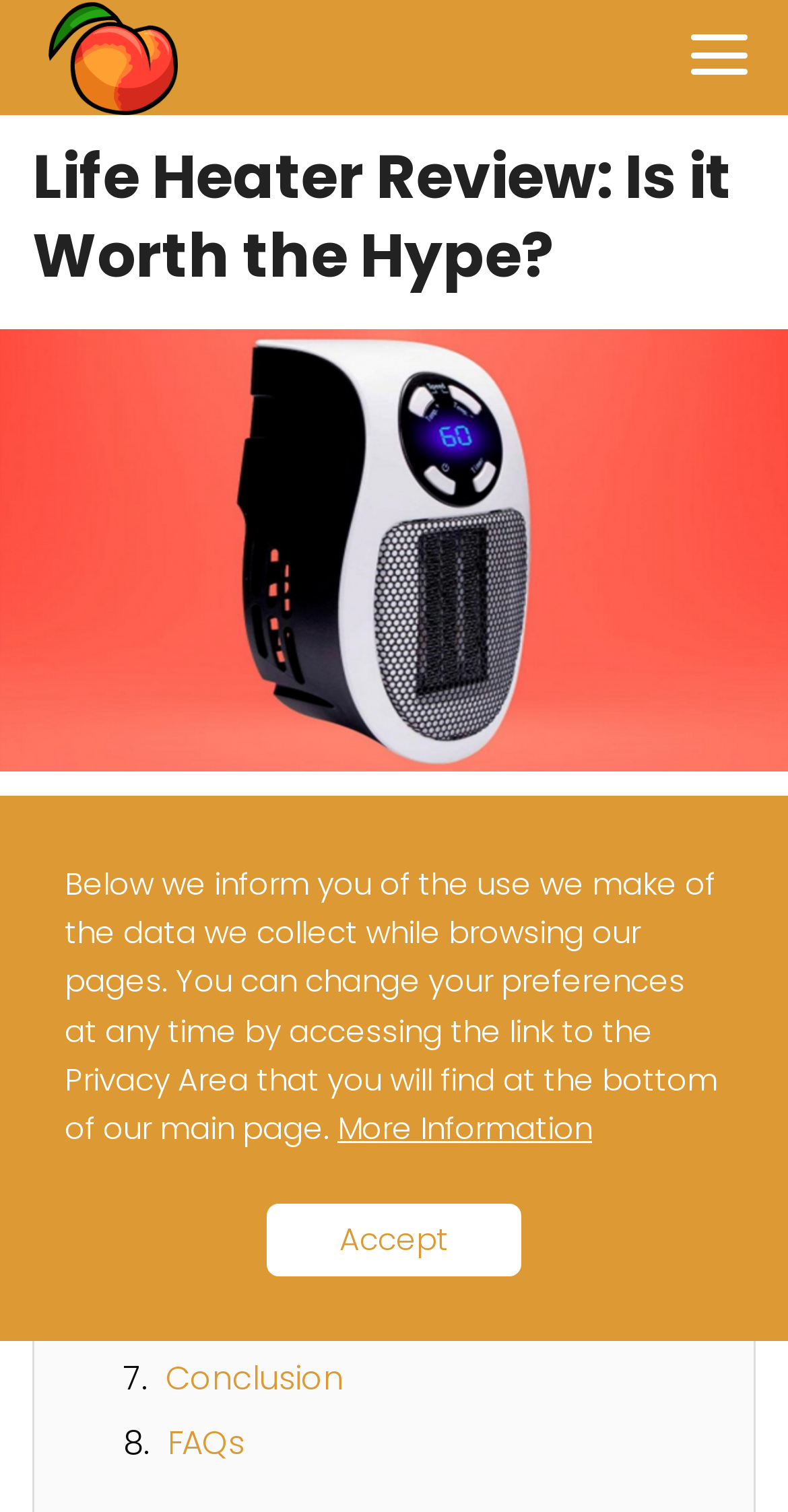Pinpoint the bounding box coordinates of the clickable area needed to execute the instruction: "Go to Introduction". The coordinates should be specified as four float numbers between 0 and 1, i.e., [left, top, right, bottom].

[0.197, 0.643, 0.444, 0.674]